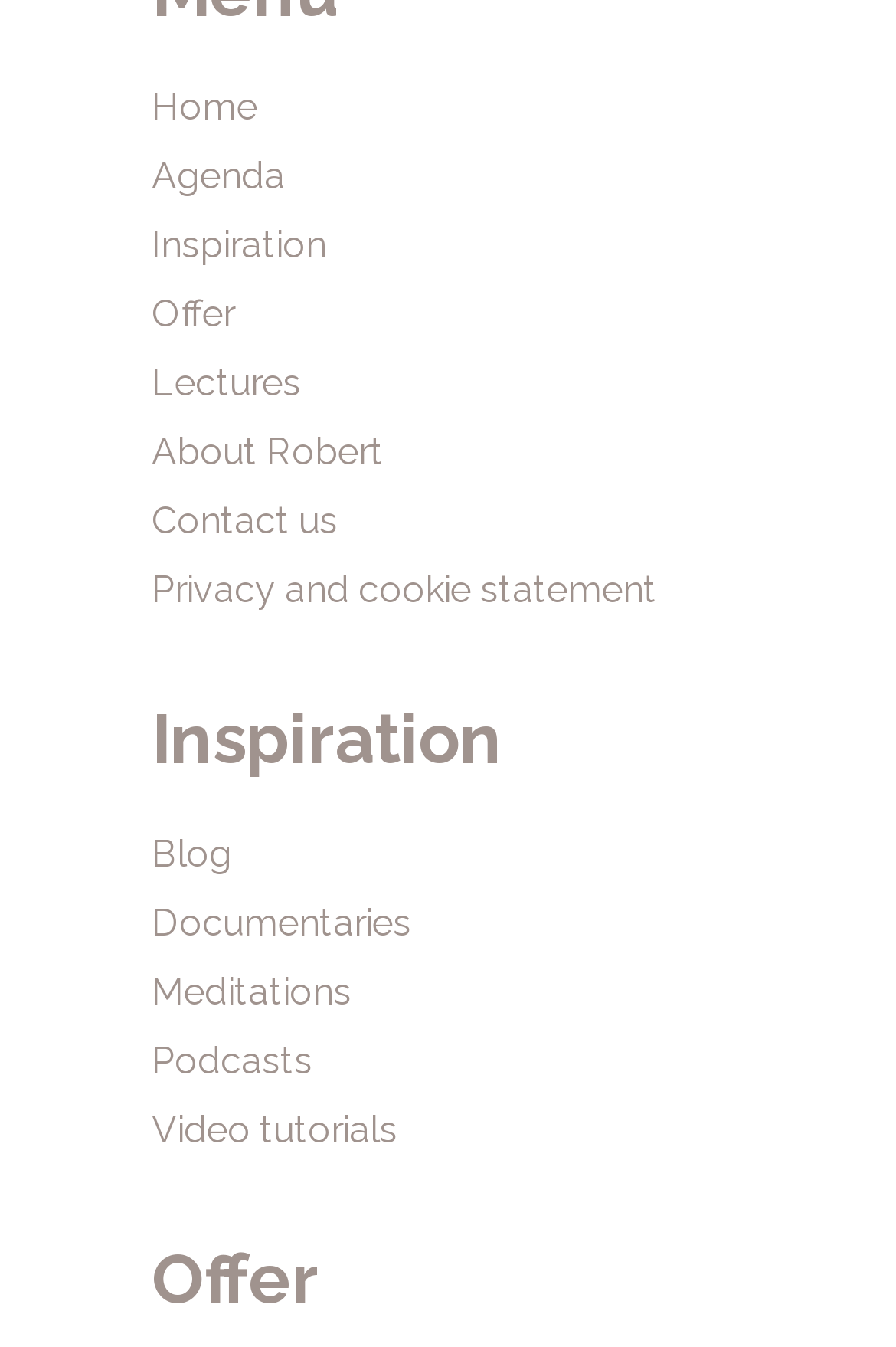How many sections are divided by headings on the webpage?
Please answer the question as detailed as possible based on the image.

I found two headings, 'Inspiration' and 'Offer', which divide the webpage into two sections. There are 2 sections divided by headings on the webpage.